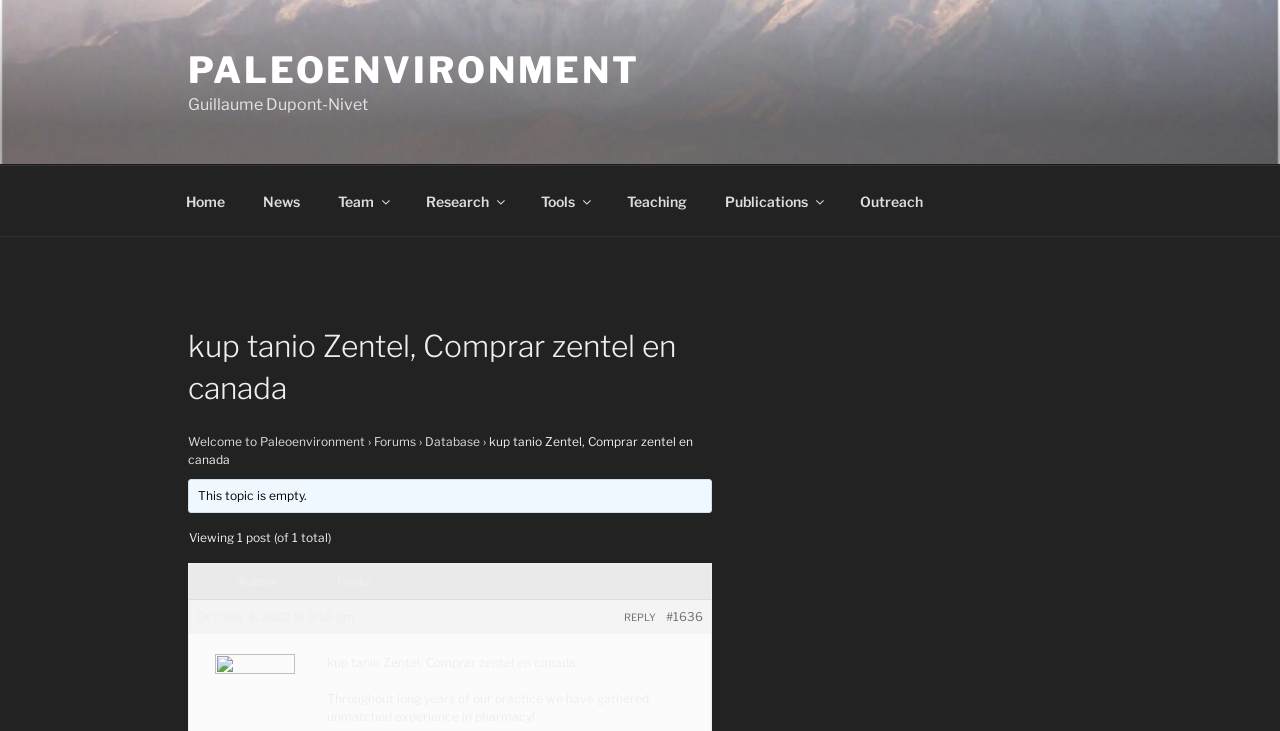Find the bounding box coordinates of the area that needs to be clicked in order to achieve the following instruction: "Click on the Forums link". The coordinates should be specified as four float numbers between 0 and 1, i.e., [left, top, right, bottom].

[0.292, 0.593, 0.325, 0.614]